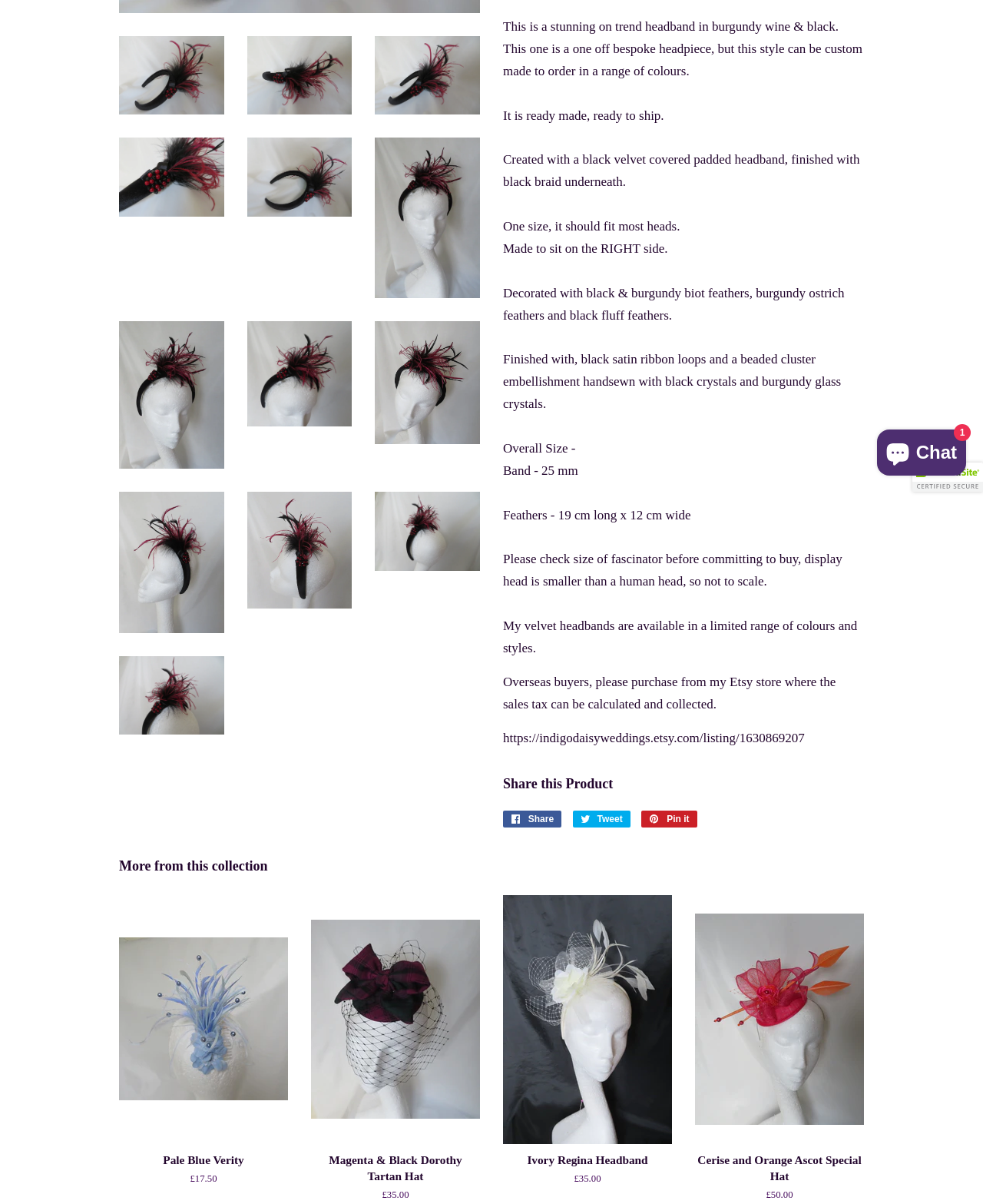Using the element description: "Materials De stash Sale", determine the bounding box coordinates. The coordinates should be in the format [left, top, right, bottom], with values between 0 and 1.

[0.279, 0.285, 0.635, 0.318]